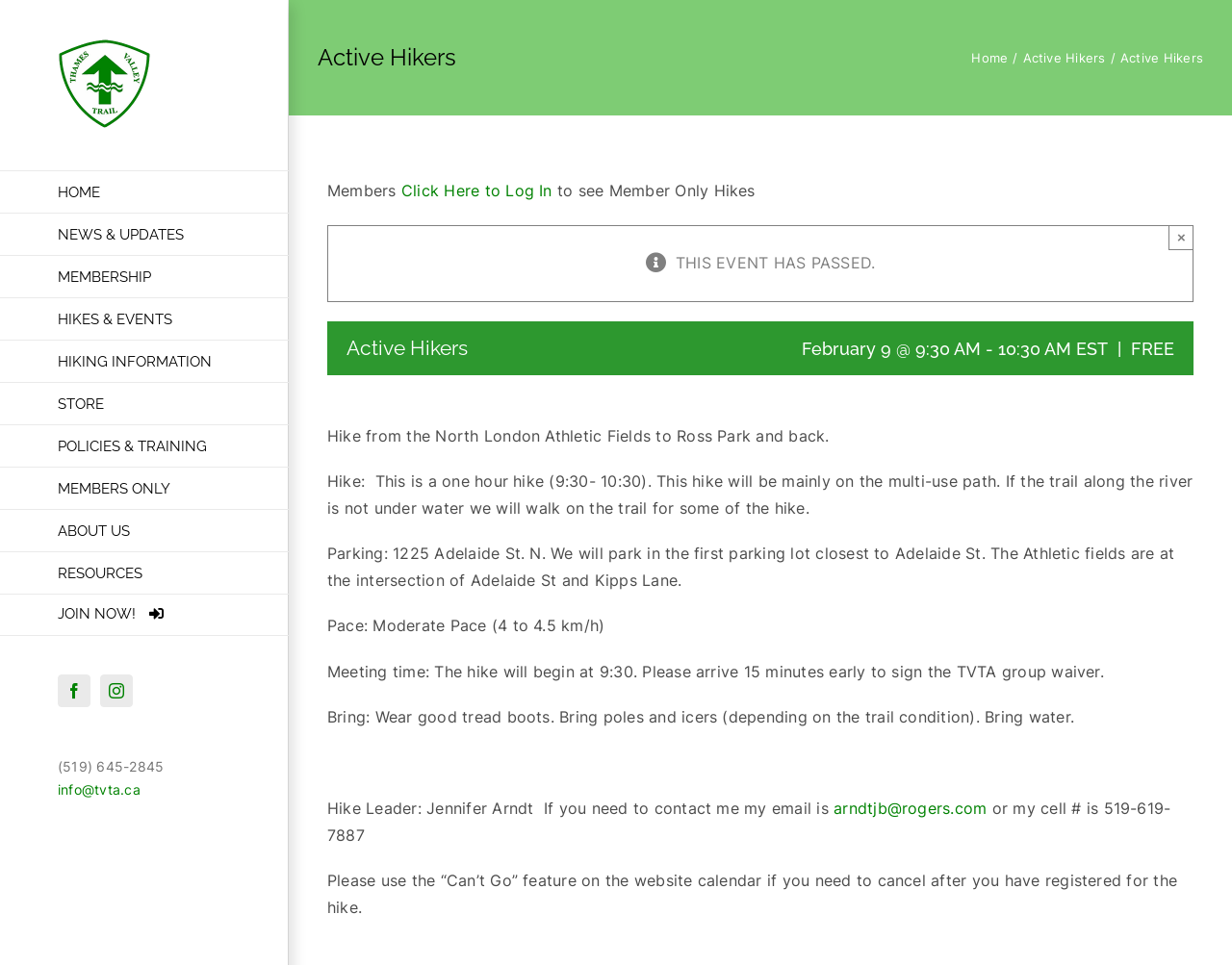Please locate the bounding box coordinates of the element's region that needs to be clicked to follow the instruction: "Click the 'Click Here to Log In' link". The bounding box coordinates should be provided as four float numbers between 0 and 1, i.e., [left, top, right, bottom].

[0.326, 0.187, 0.448, 0.207]